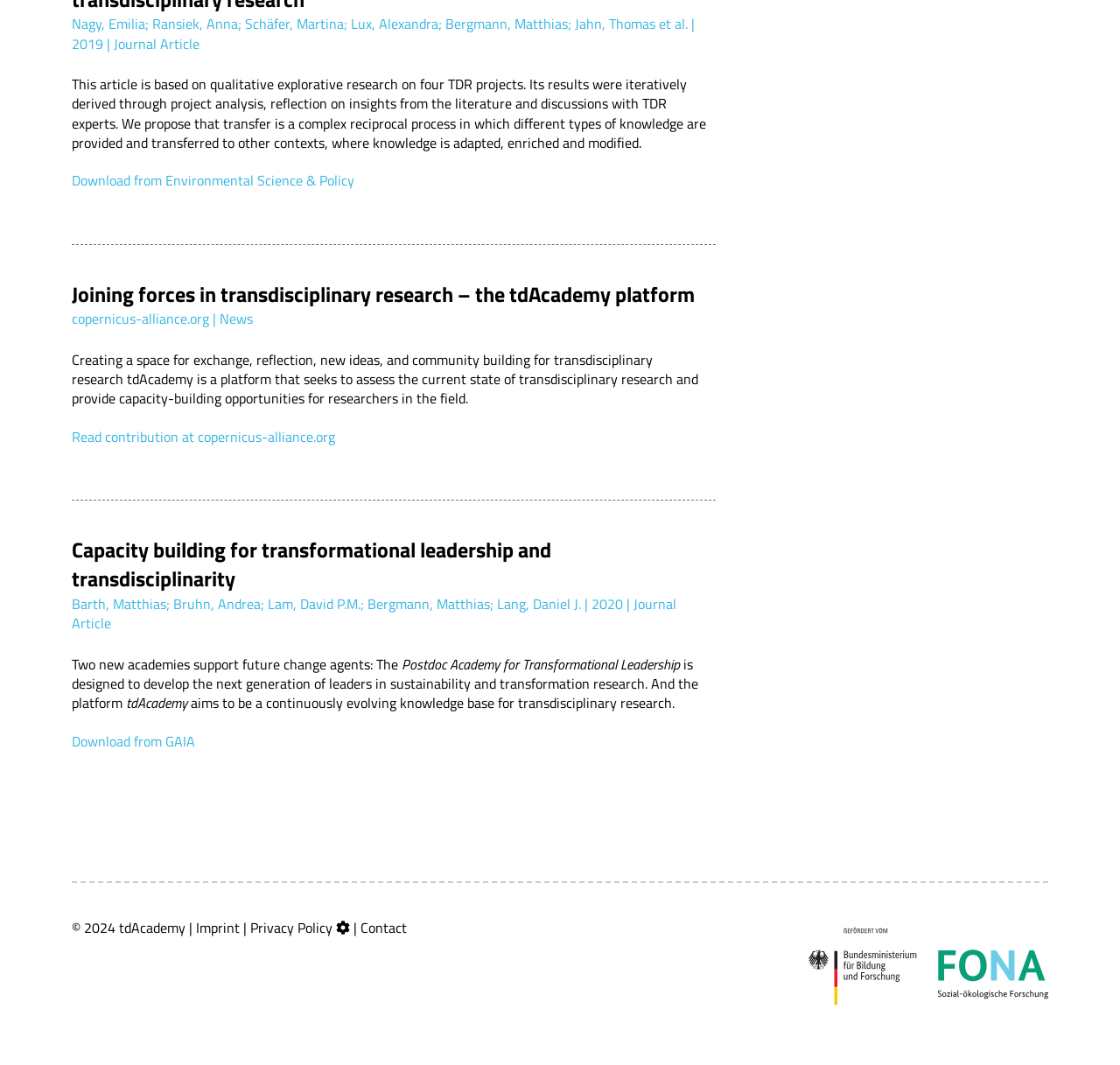Given the element description Privacy Policy, specify the bounding box coordinates of the corresponding UI element in the format (top-left x, top-left y, bottom-right x, bottom-right y). All values must be between 0 and 1.

[0.223, 0.861, 0.297, 0.881]